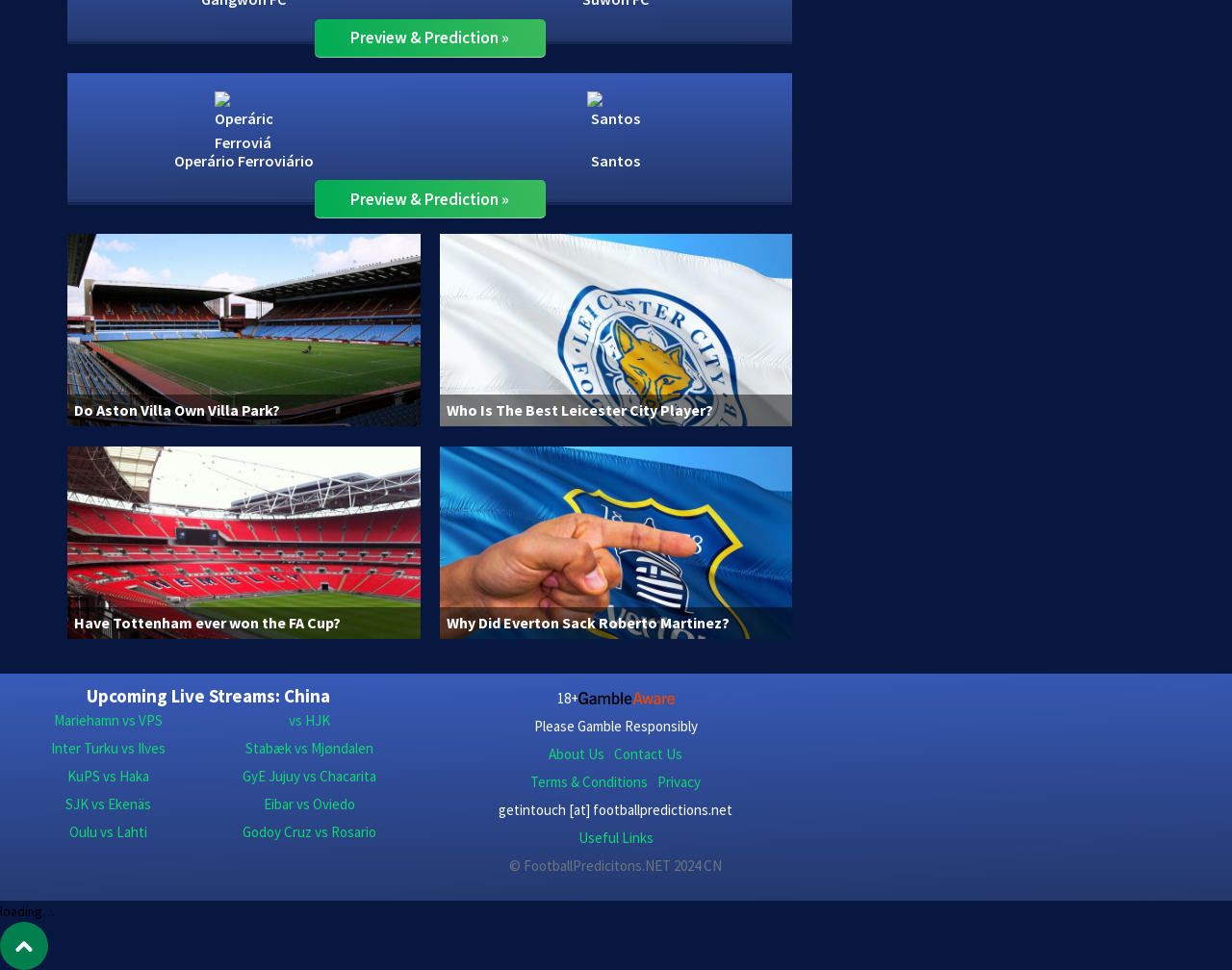Respond to the following query with just one word or a short phrase: 
What is the topic of the upcoming live streams?

China